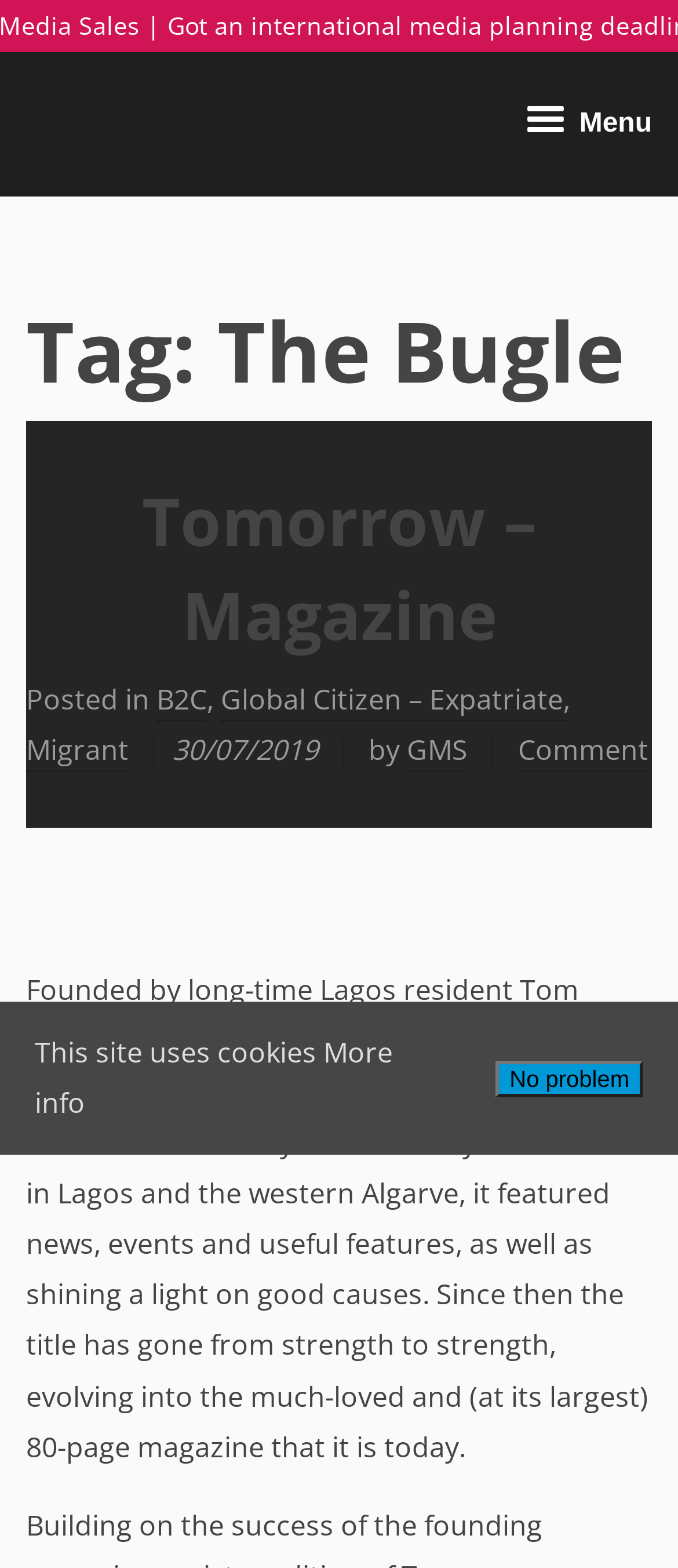What is the date of the post?
Refer to the image and provide a thorough answer to the question.

I found the answer by looking at the text '30/07/2019' which is a child element of the 'HeaderAsNonLandmark' element.